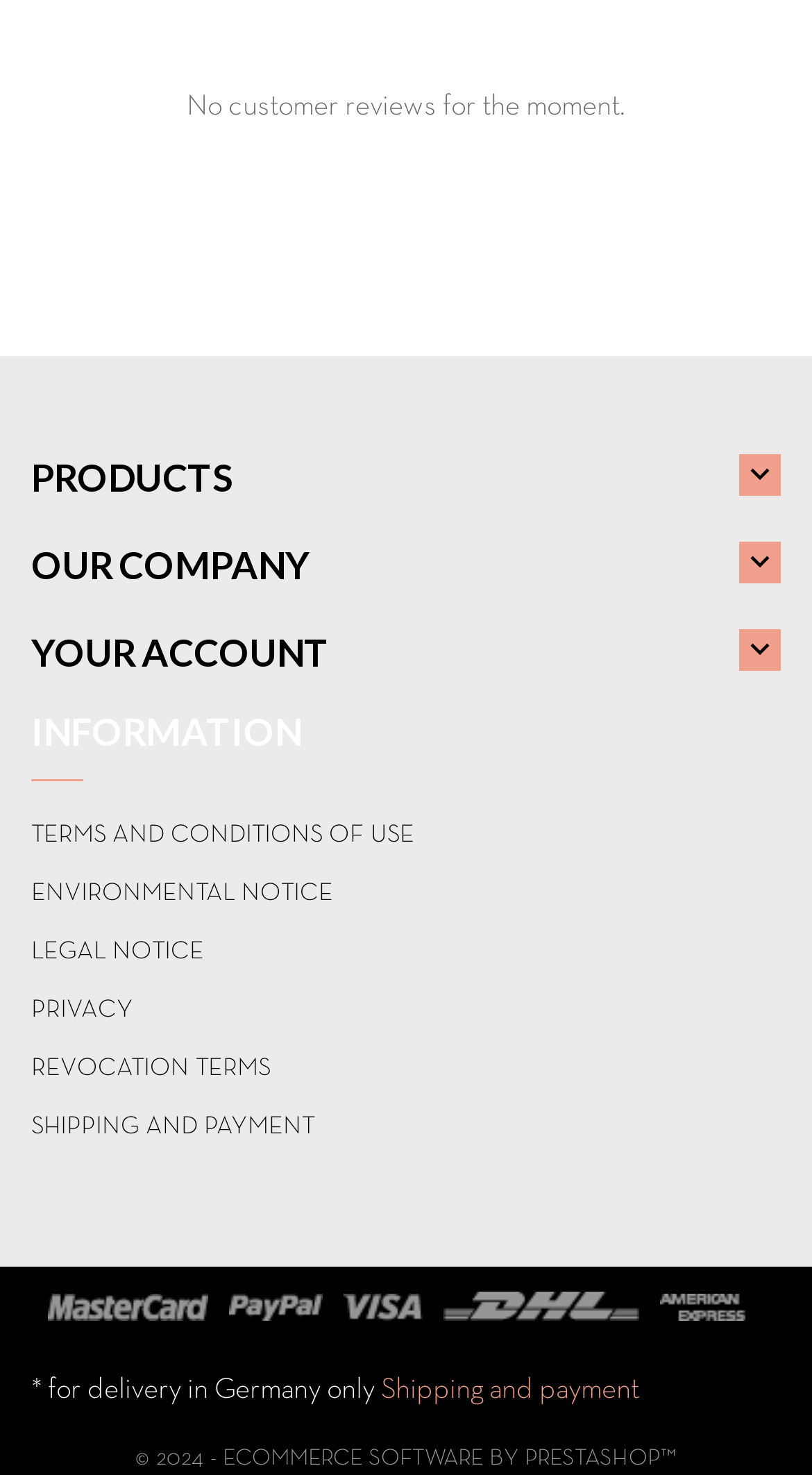Please specify the bounding box coordinates in the format (top-left x, top-left y, bottom-right x, bottom-right y), with all values as floating point numbers between 0 and 1. Identify the bounding box of the UI element described by: Terms and conditions of use

[0.038, 0.5, 0.51, 0.514]